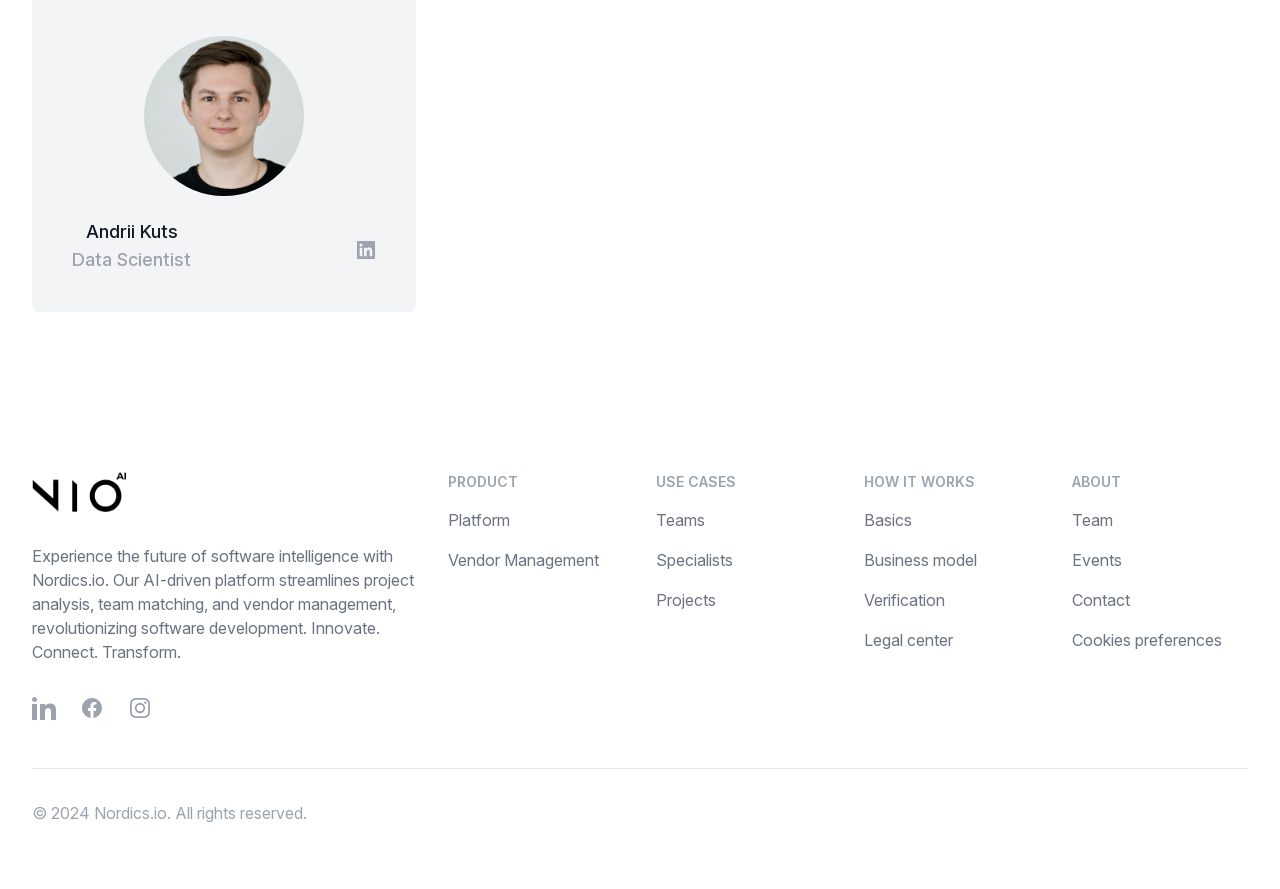Please give a succinct answer to the question in one word or phrase:
What is the name of the data scientist?

Andrii Kuts